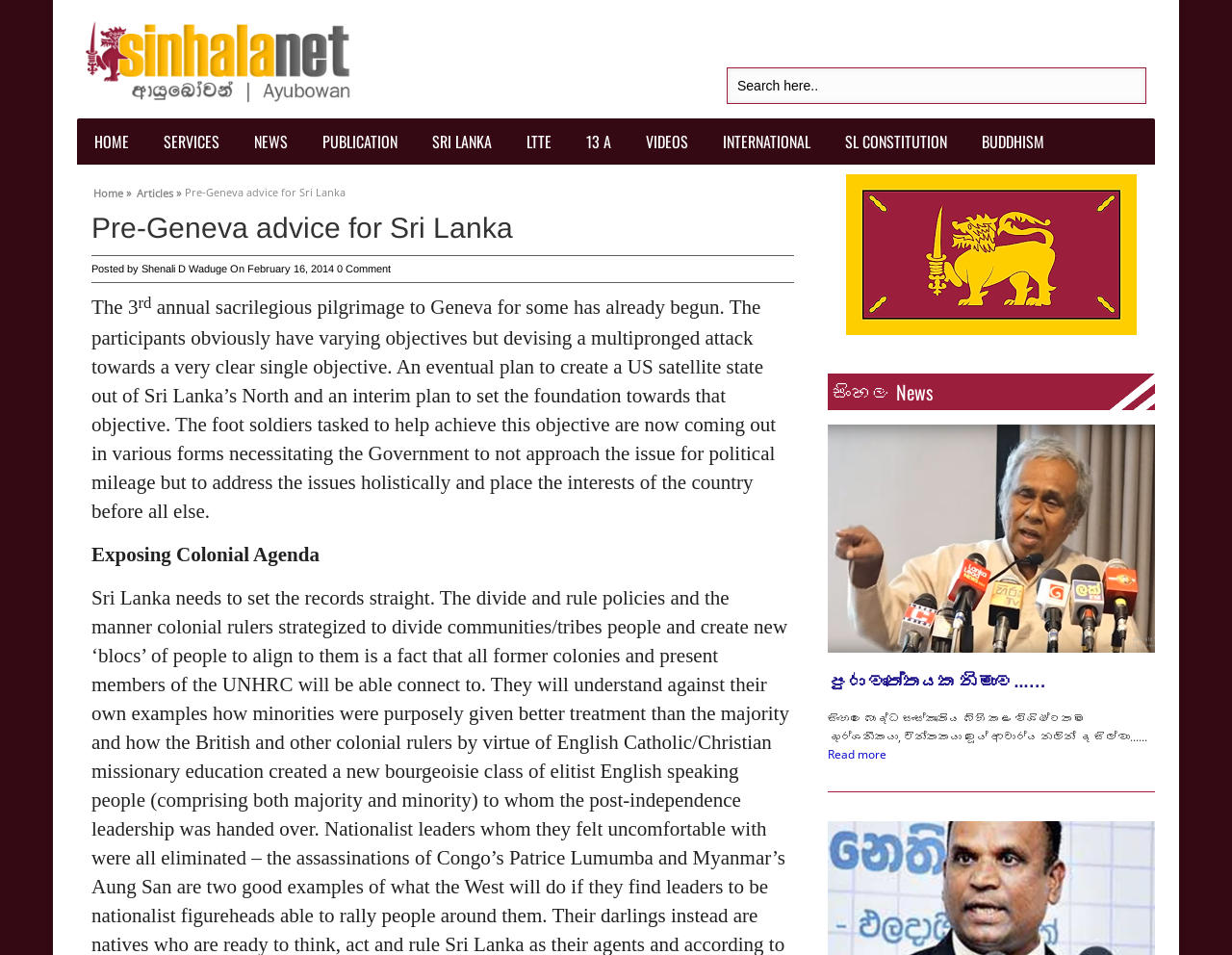How many comments are there on the article?
Refer to the image and give a detailed answer to the question.

The number of comments is mentioned as '0 Comment'.